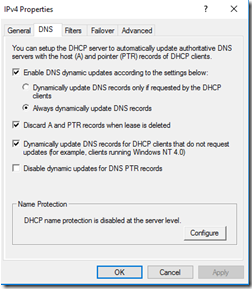Using the elements shown in the image, answer the question comprehensively: What is the current status of DHCP name protection?

According to the 'Name Protection' section, DHCP name protection is currently disabled at the server level, which means that unauthorized clients may be able to register or update DNS records.